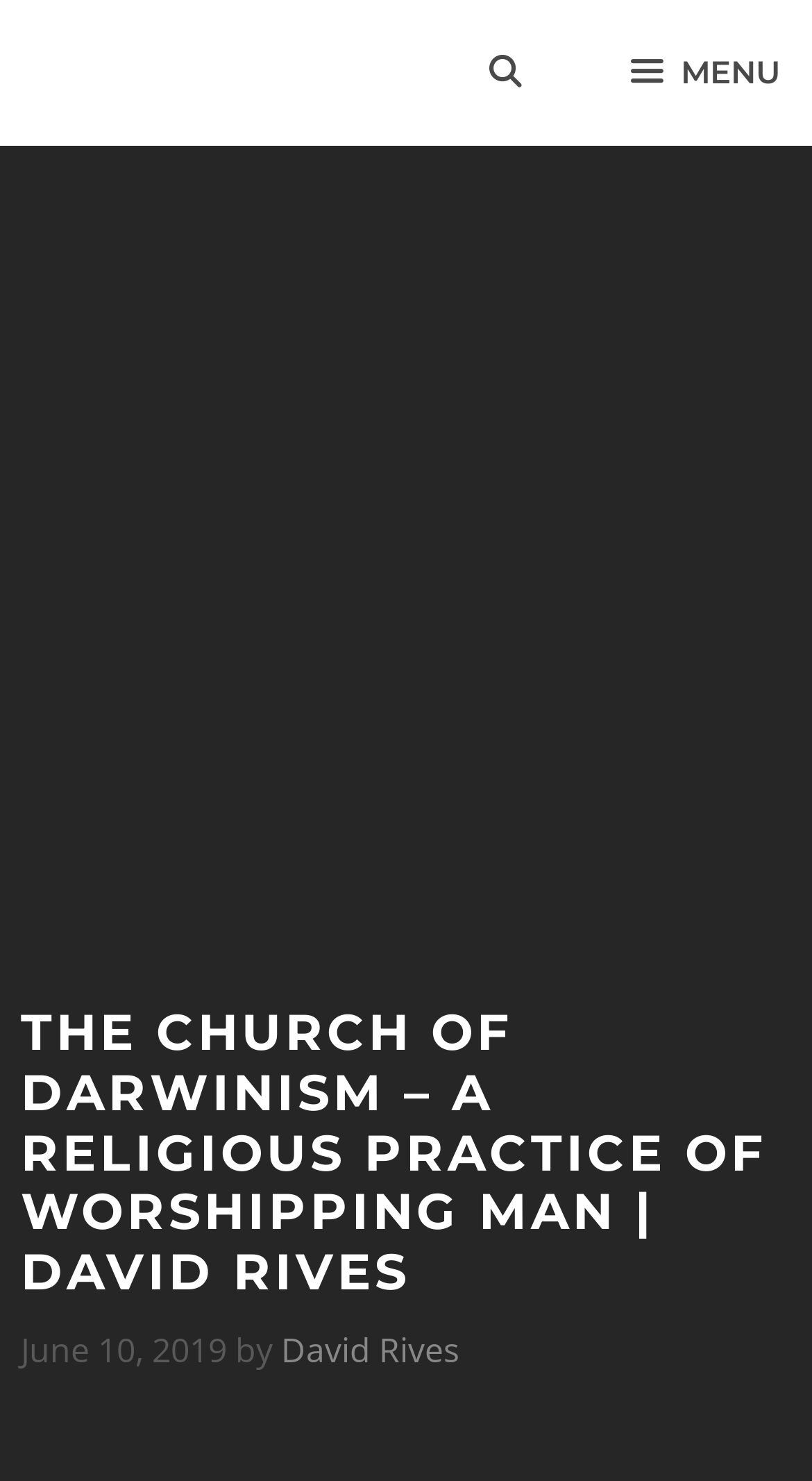What is the topic of the article?
Utilize the information in the image to give a detailed answer to the question.

I found the answer by looking at the main heading of the webpage, which mentions 'The Church of Darwinism' as the topic of the article.